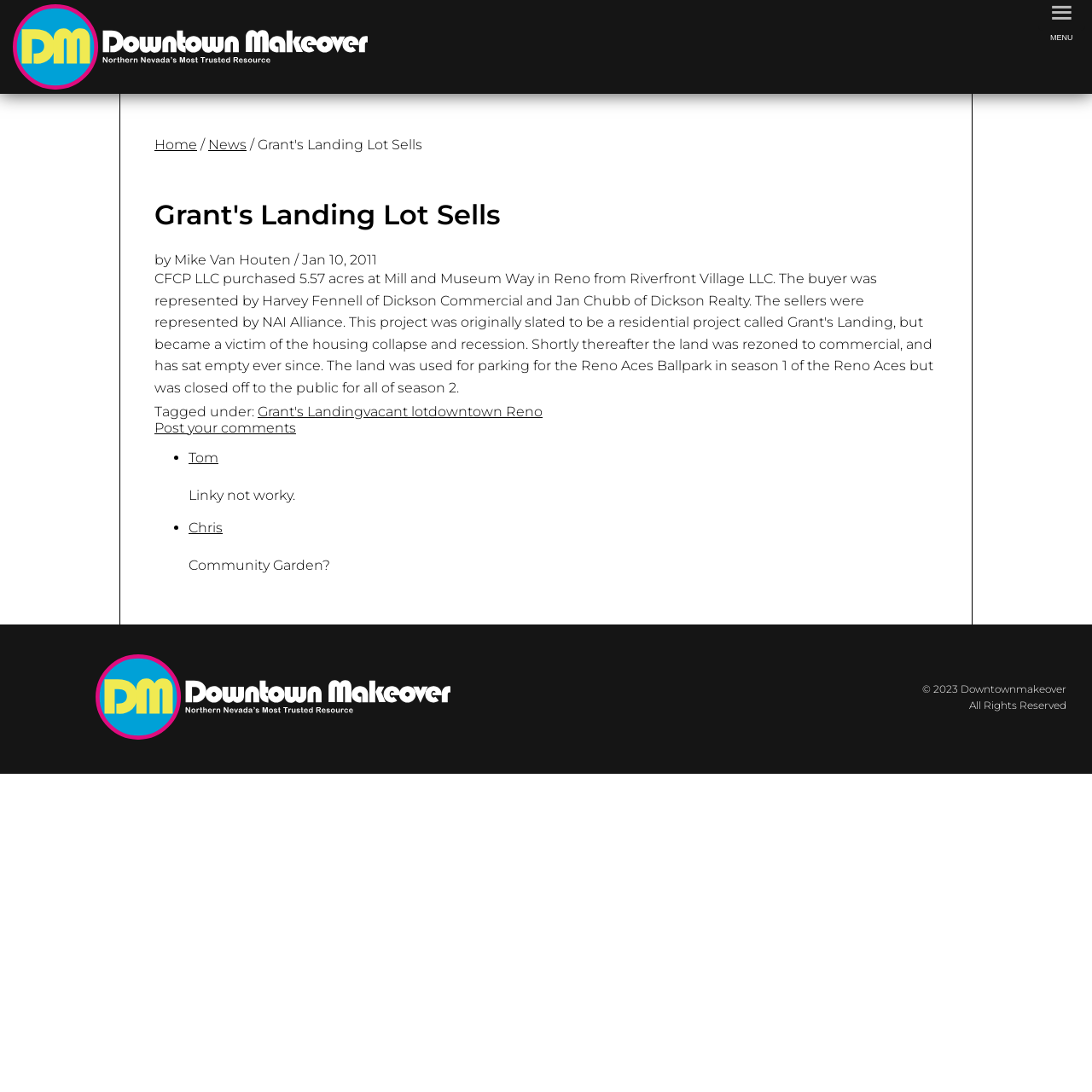Find the bounding box coordinates of the element's region that should be clicked in order to follow the given instruction: "Read the article about Exotic Currency pairs". The coordinates should consist of four float numbers between 0 and 1, i.e., [left, top, right, bottom].

None